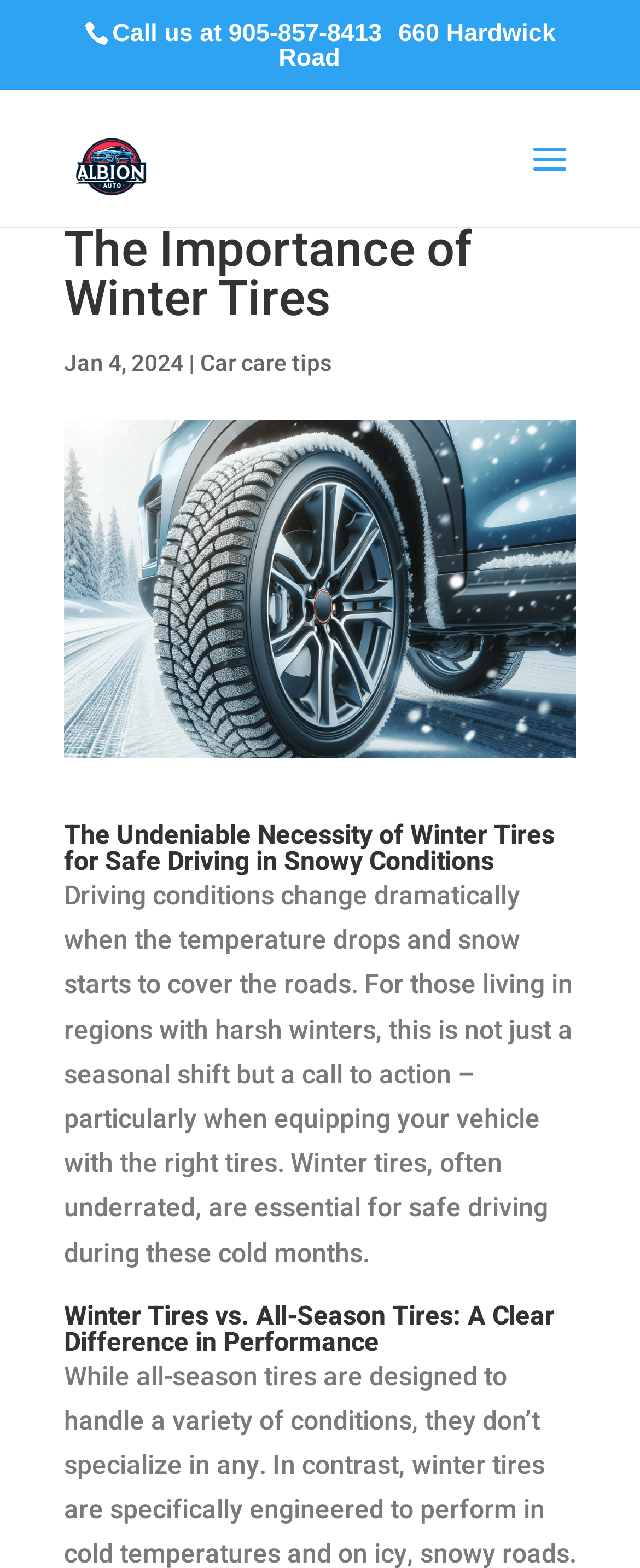What is the name of the auto repair service provider?
Look at the image and answer the question with a single word or phrase.

Albion Auto Service